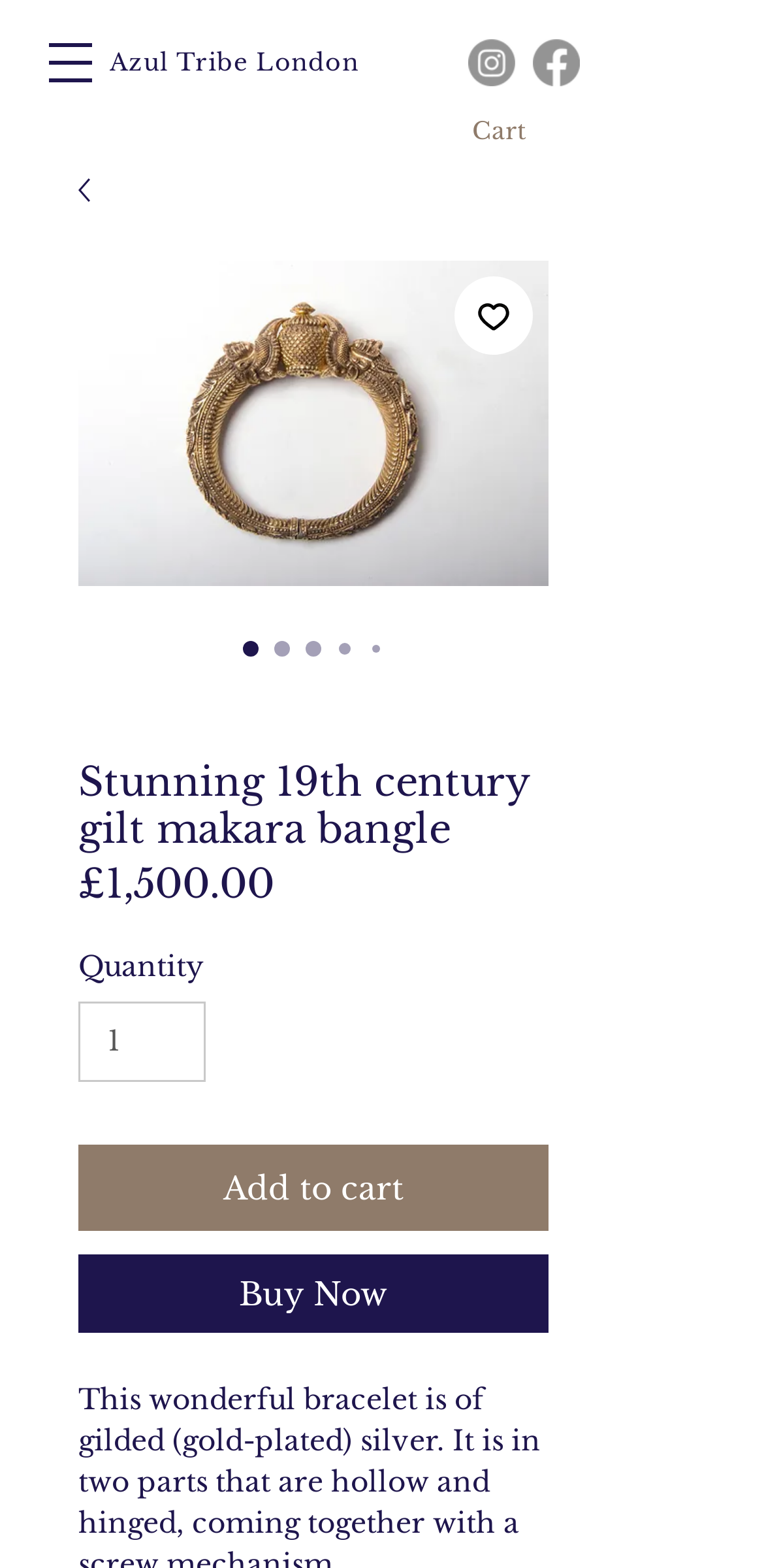Identify and provide the text content of the webpage's primary headline.

Stunning 19th century gilt makara bangle